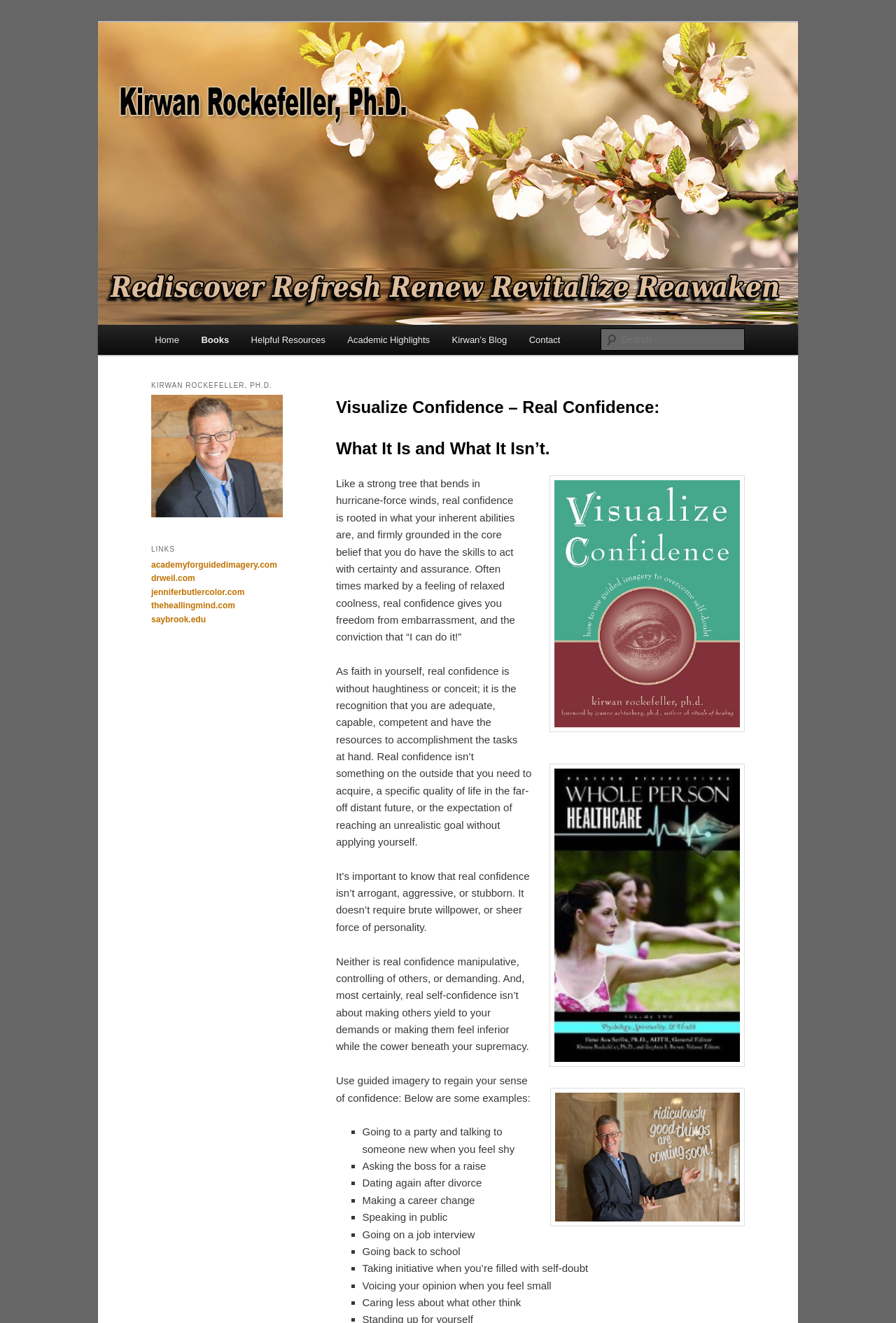Given the element description Kirwan Rockefeller, Ph.D., identify the bounding box coordinates for the UI element on the webpage screenshot. The format should be (top-left x, top-left y, bottom-right x, bottom-right y), with values between 0 and 1.

[0.169, 0.046, 0.451, 0.064]